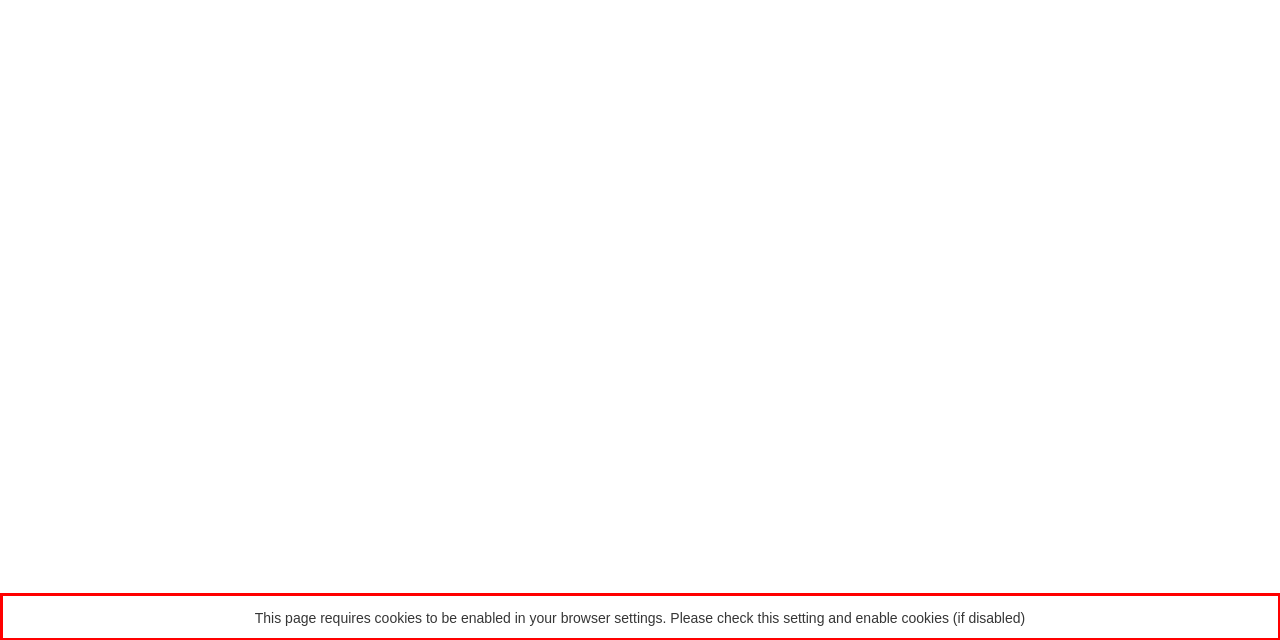Please perform OCR on the UI element surrounded by the red bounding box in the given webpage screenshot and extract its text content.

This page requires cookies to be enabled in your browser settings. Please check this setting and enable cookies (if disabled)